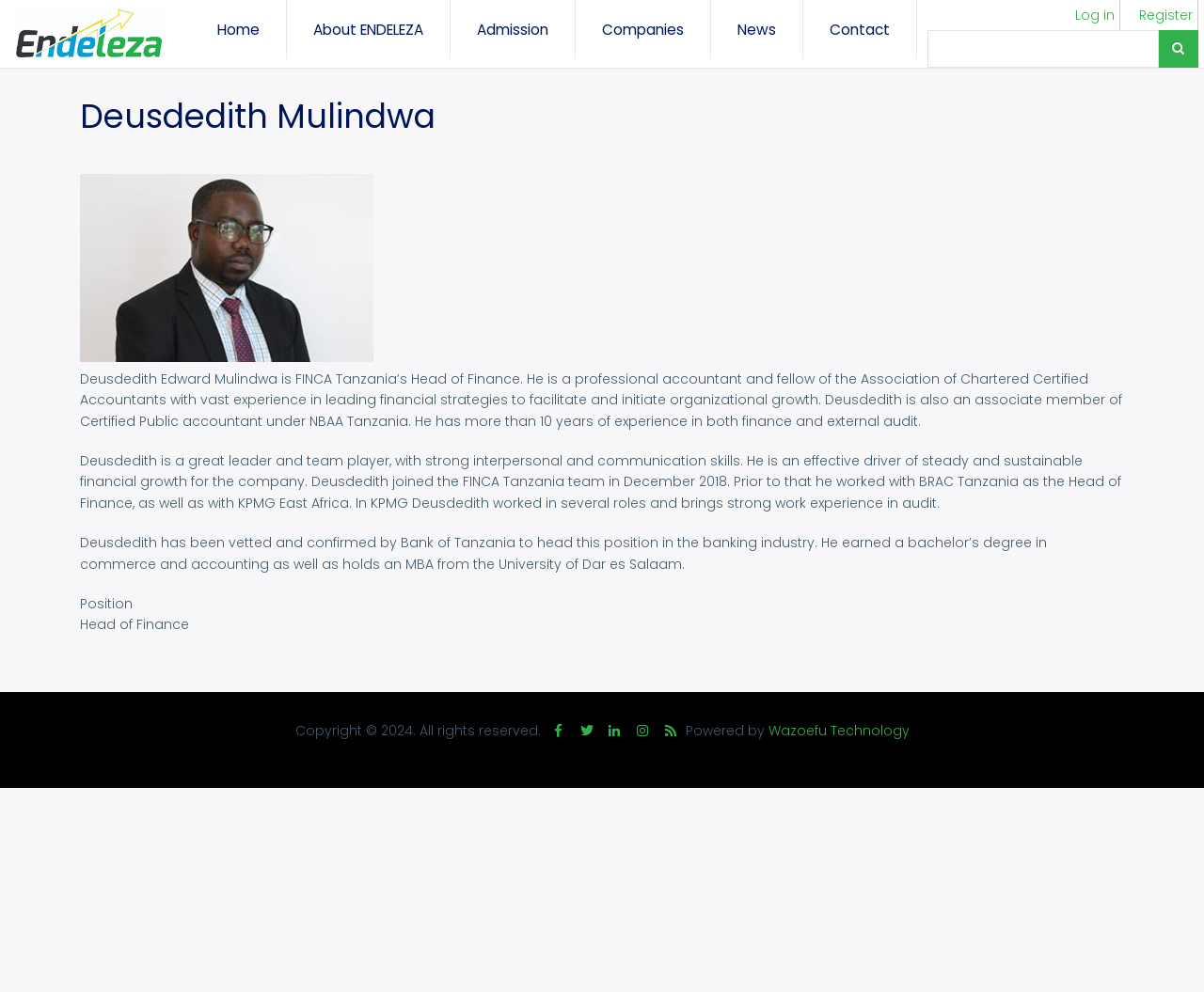Using the element description provided, determine the bounding box coordinates in the format (top-left x, top-left y, bottom-right x, bottom-right y). Ensure that all values are floating point numbers between 0 and 1. Element description: Admission

[0.374, 0.0, 0.478, 0.06]